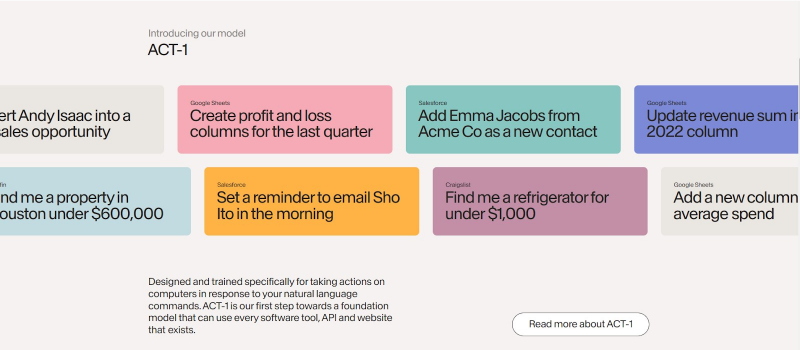Provide a brief response in the form of a single word or phrase:
What is the purpose of the colorful boxes?

Present different tasks or commands